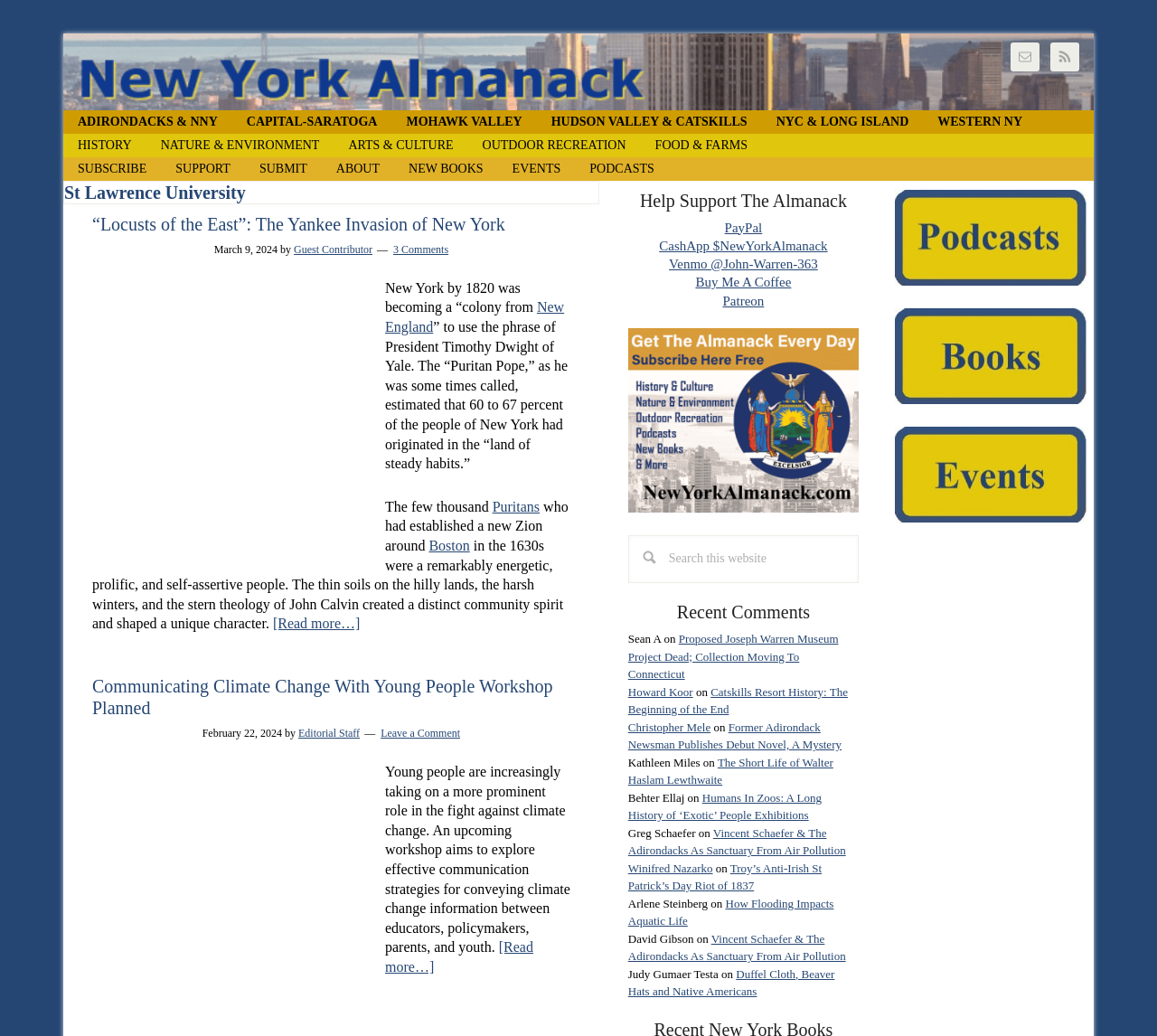Locate the UI element described by Adirondacks & NNY and provide its bounding box coordinates. Use the format (top-left x, top-left y, bottom-right x, bottom-right y) with all values as floating point numbers between 0 and 1.

[0.055, 0.106, 0.201, 0.129]